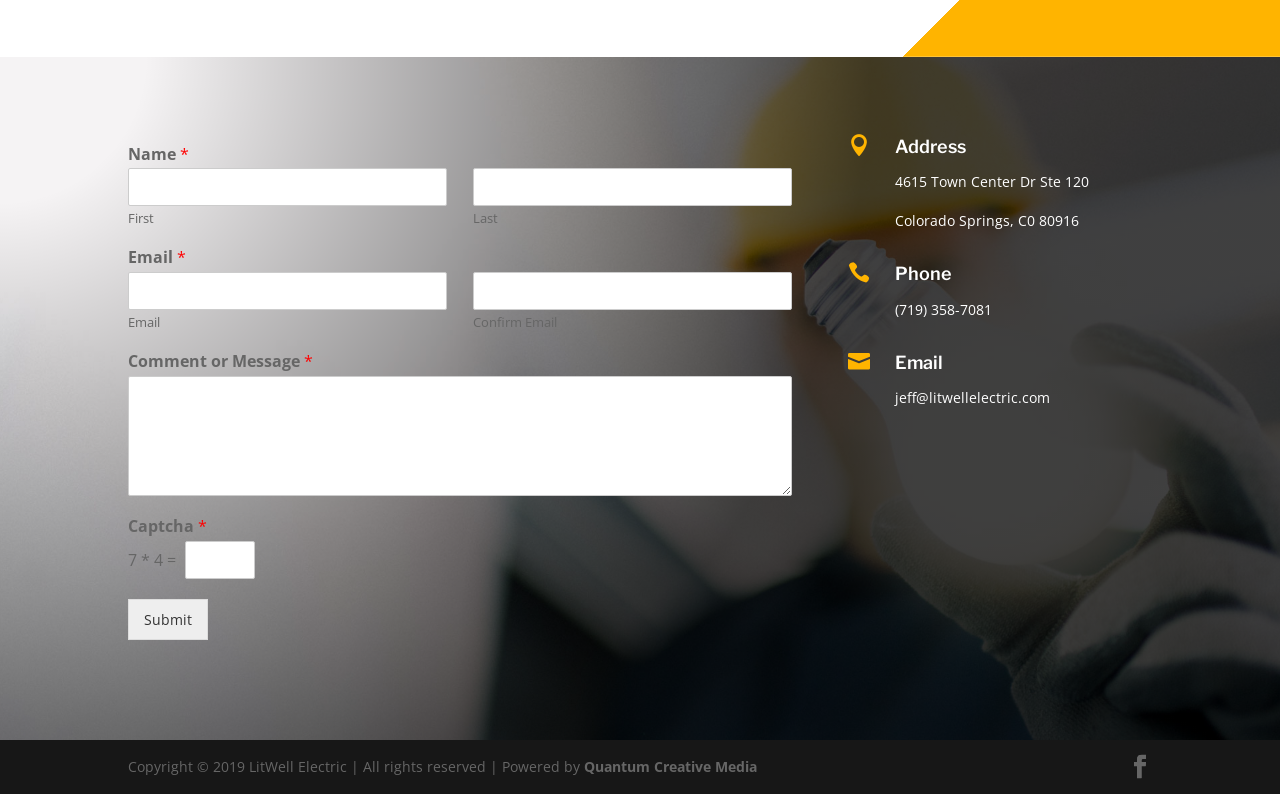Pinpoint the bounding box coordinates of the element you need to click to execute the following instruction: "Input email address". The bounding box should be represented by four float numbers between 0 and 1, in the format [left, top, right, bottom].

[0.1, 0.343, 0.349, 0.391]